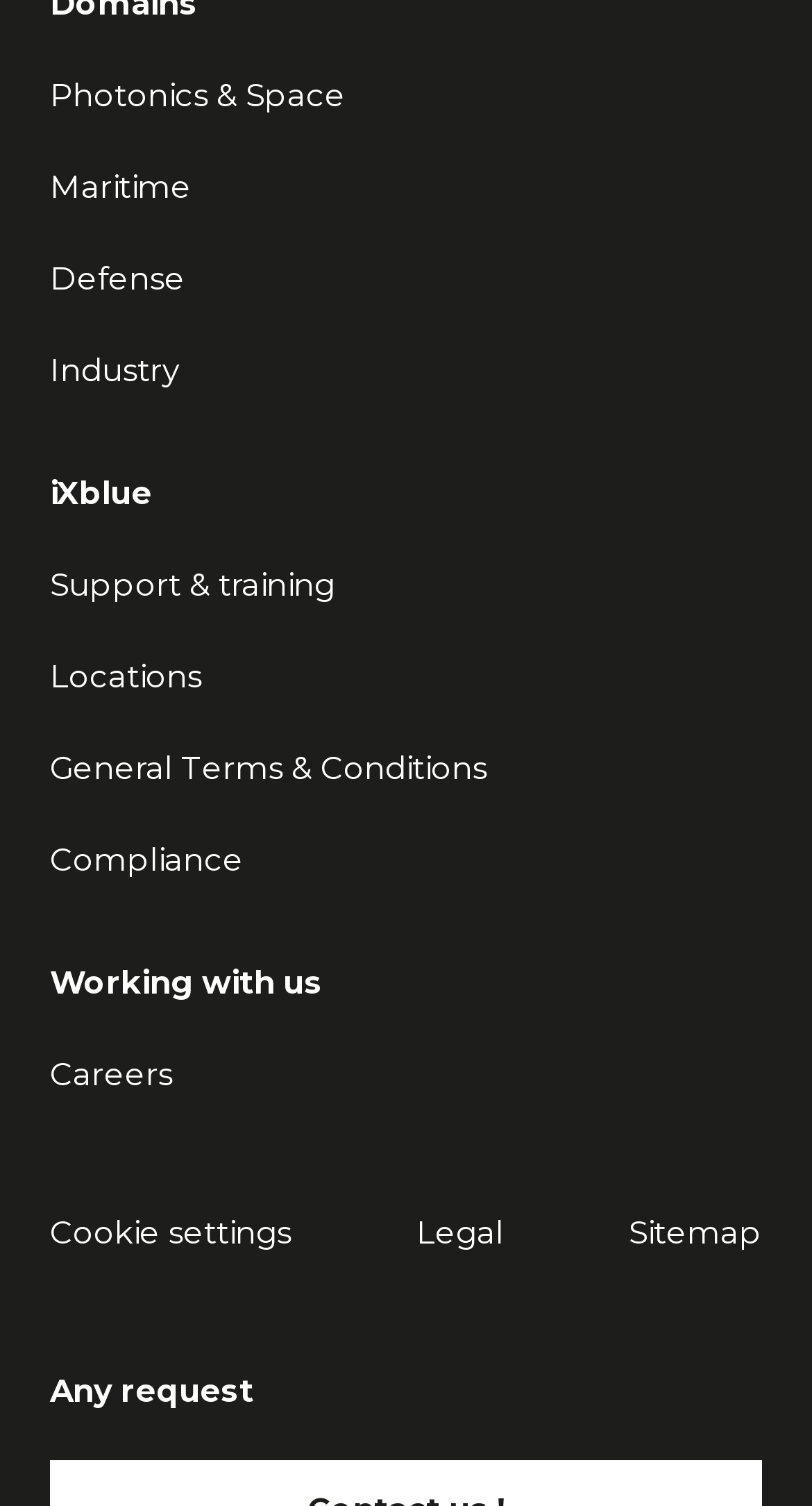How many links are there in the footer section? Look at the image and give a one-word or short phrase answer.

3